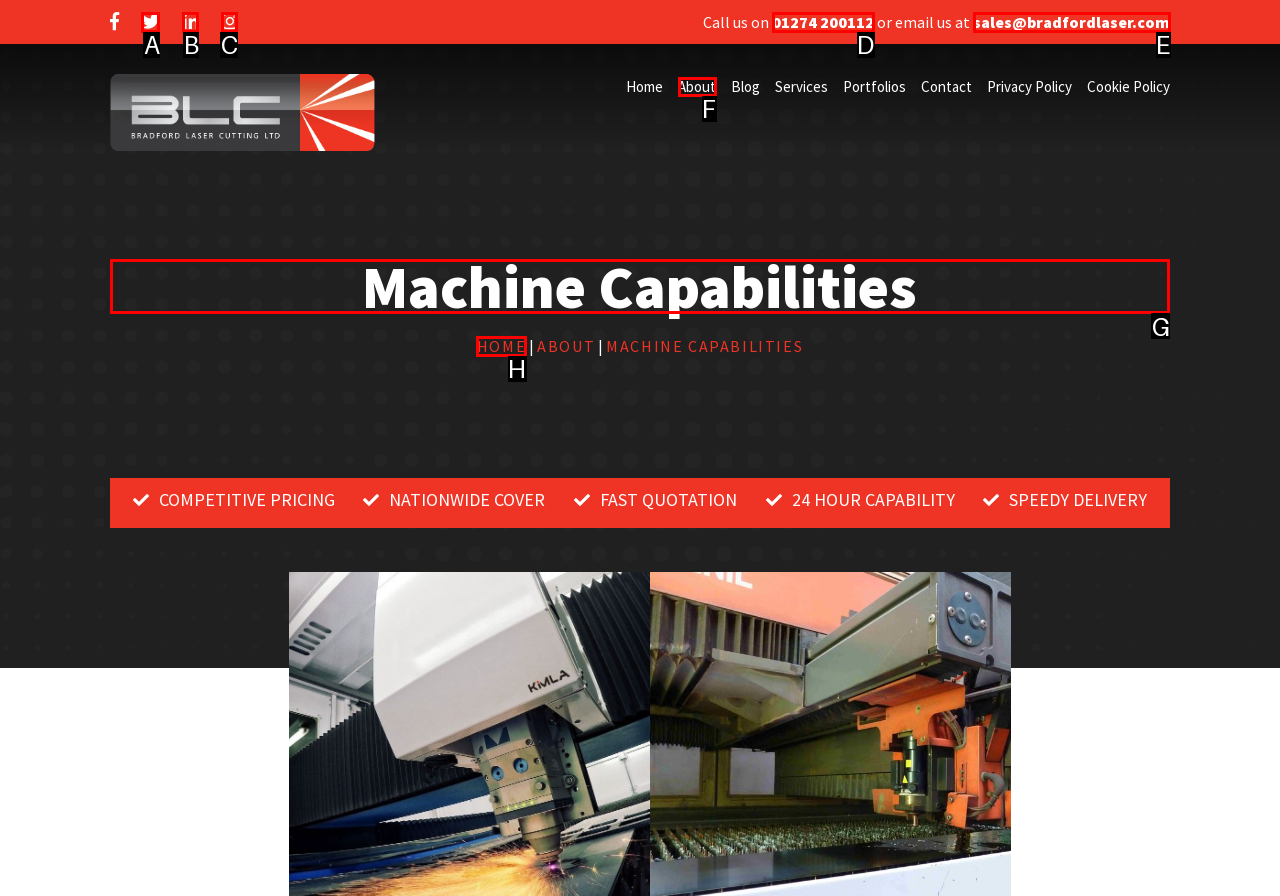Identify which lettered option to click to carry out the task: Learn about Machine Capabilities. Provide the letter as your answer.

G